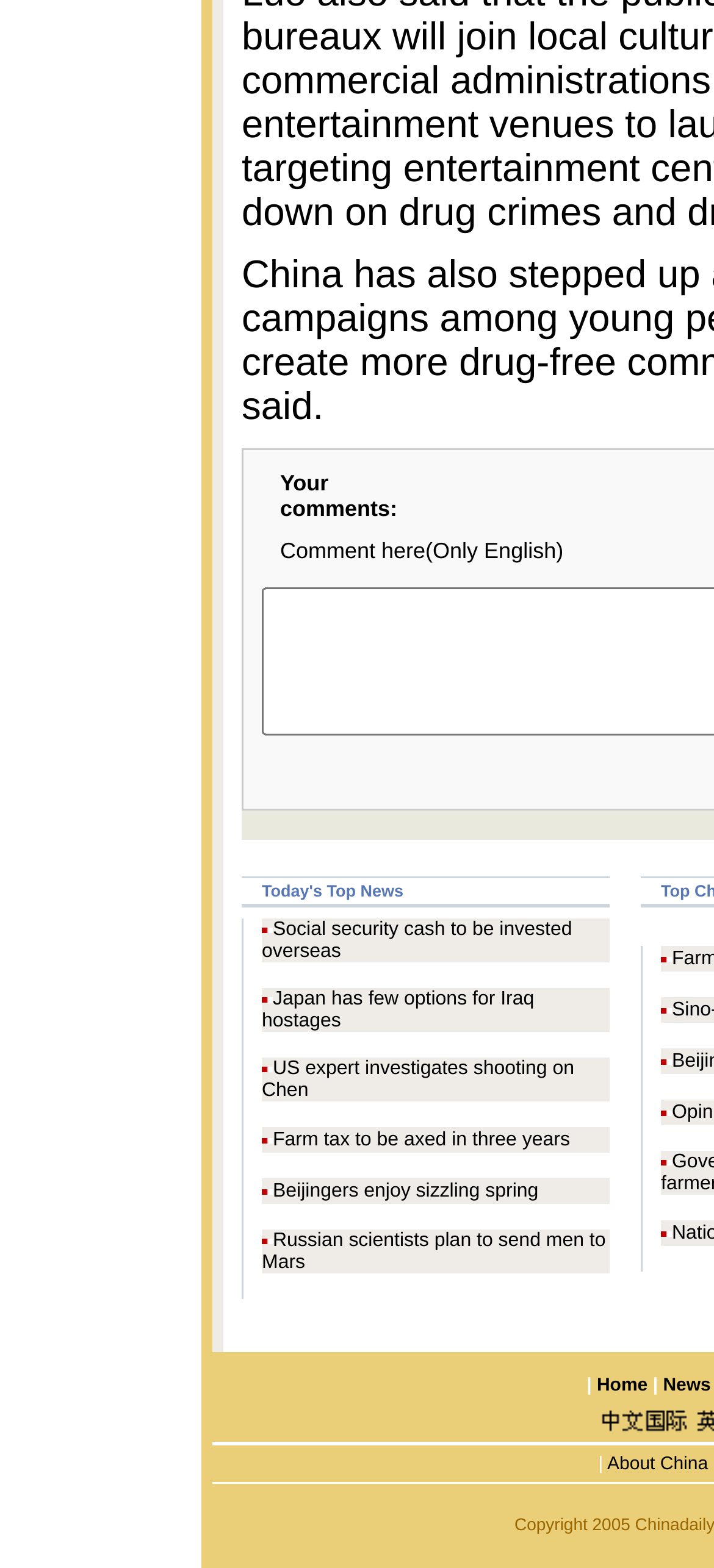Determine the bounding box coordinates of the section to be clicked to follow the instruction: "Enter a comment". The coordinates should be given as four float numbers between 0 and 1, formatted as [left, top, right, bottom].

[0.367, 0.299, 0.59, 0.334]